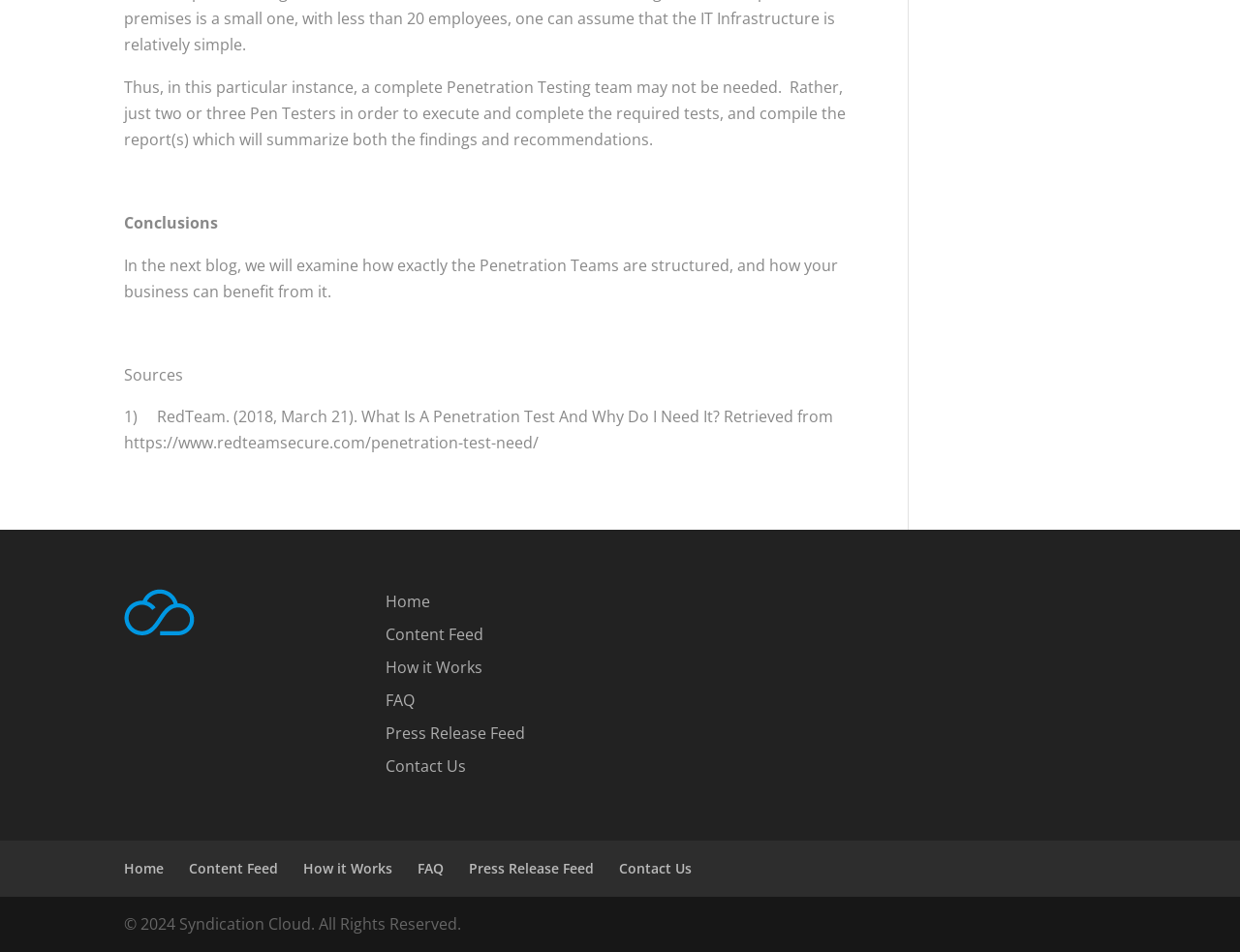Locate the bounding box coordinates of the UI element described by: "FAQ". Provide the coordinates as four float numbers between 0 and 1, formatted as [left, top, right, bottom].

[0.311, 0.724, 0.334, 0.747]